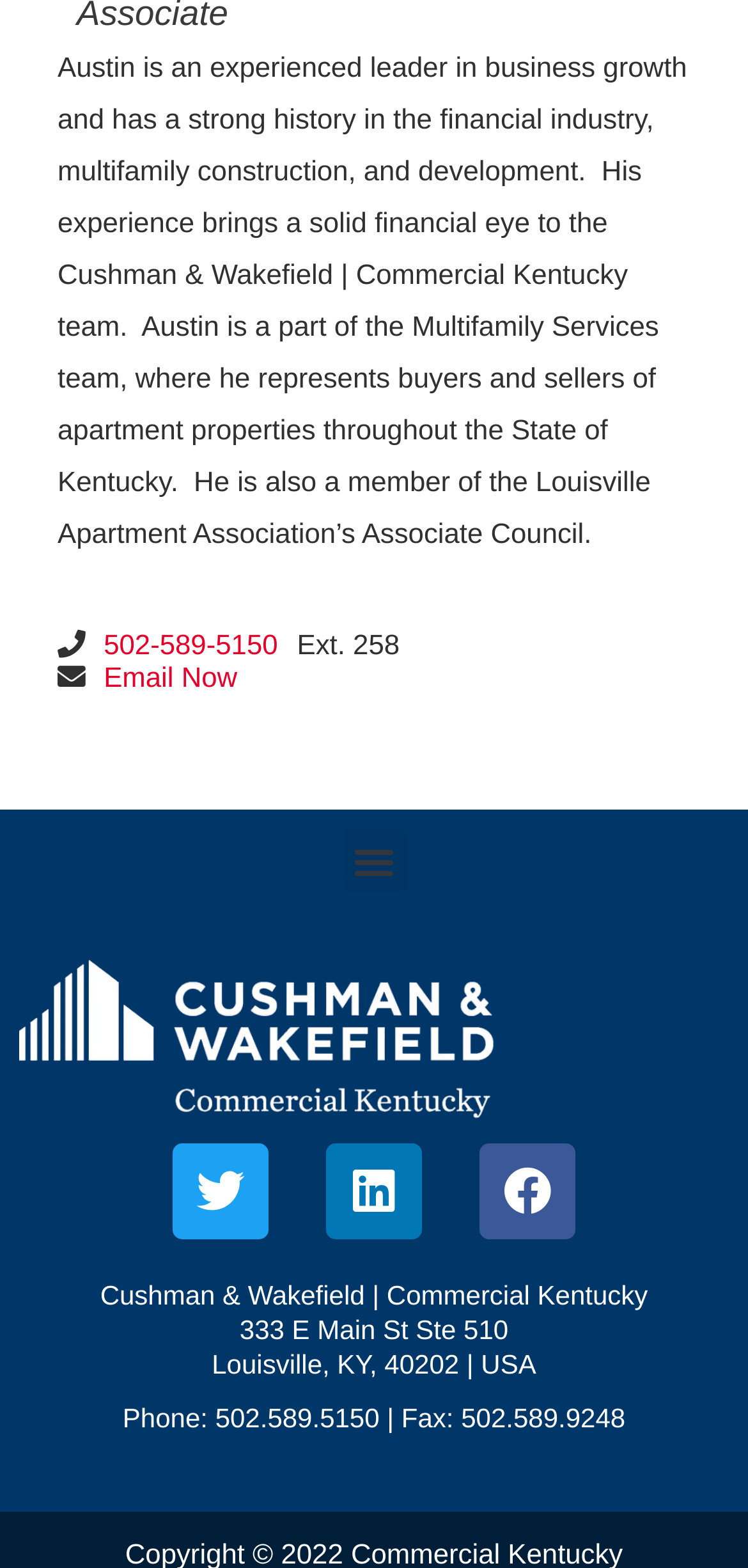Extract the bounding box for the UI element that matches this description: "alt="Commercial-Kentucky-Site-Icon in while horizontal"".

[0.026, 0.606, 0.667, 0.717]